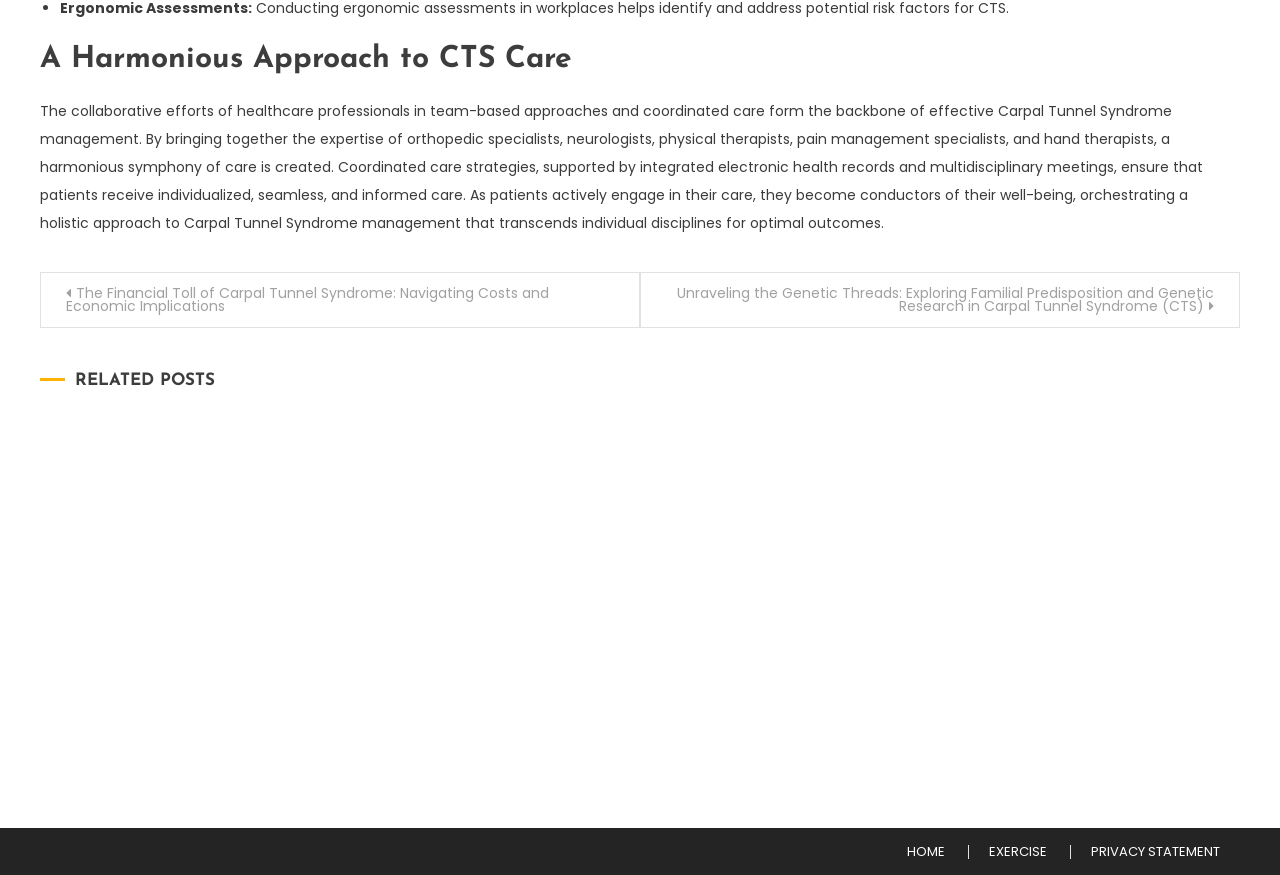What is the last link in the footer section?
Using the image, answer in one word or phrase.

PRIVACY STATEMENT